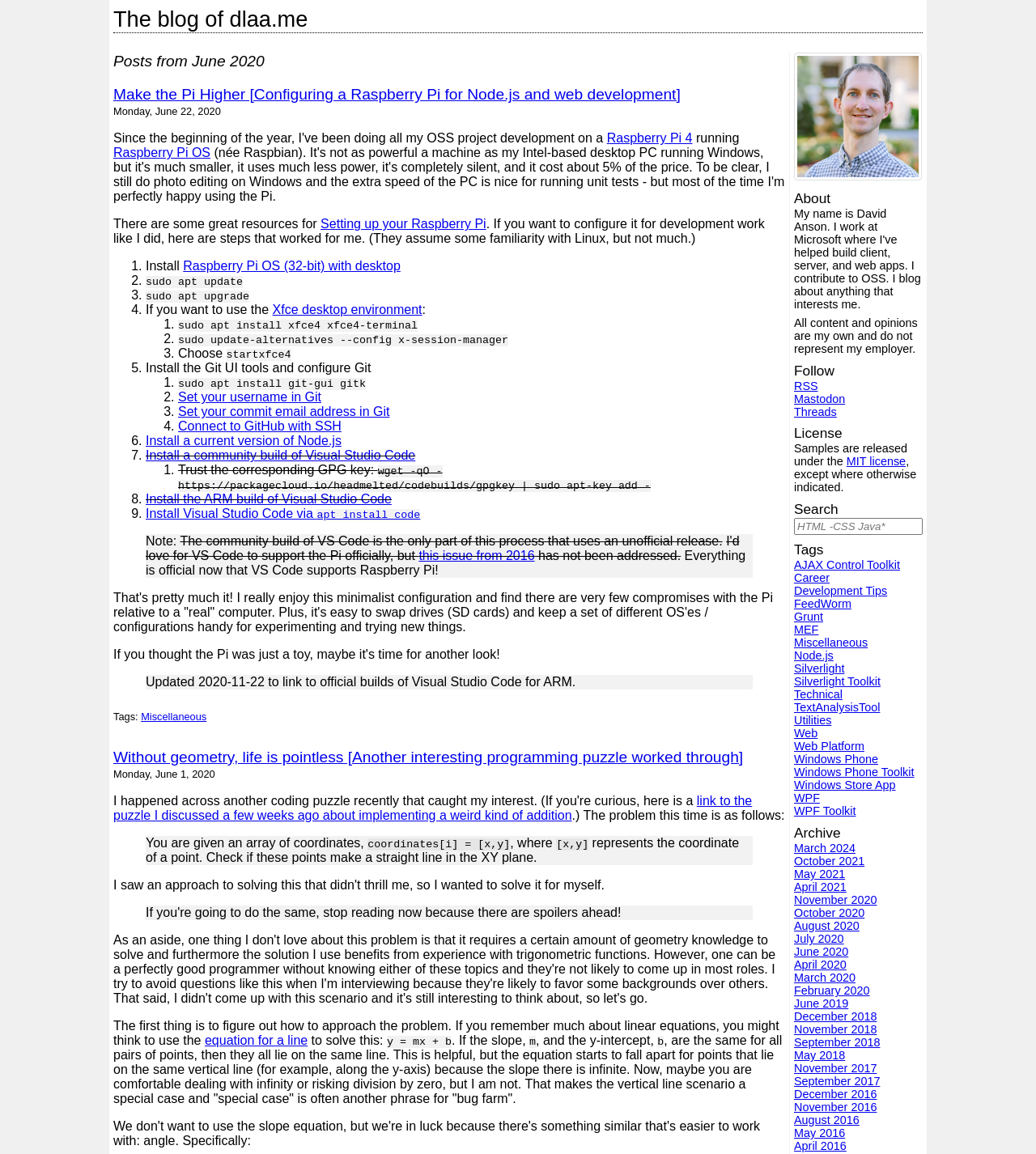Find the bounding box coordinates for the area you need to click to carry out the instruction: "Check the post about implementing a weird kind of addition". The coordinates should be four float numbers between 0 and 1, indicated as [left, top, right, bottom].

[0.109, 0.688, 0.726, 0.712]